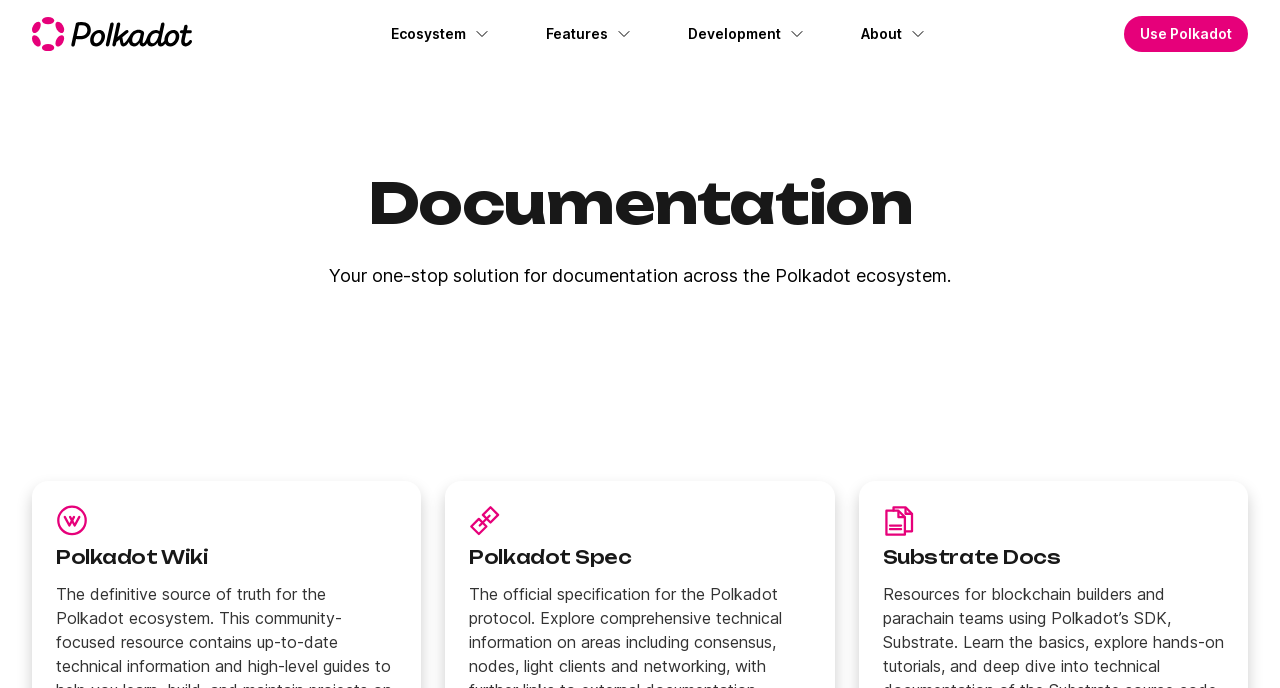What are the main categories in the top navigation menu?
Provide an in-depth and detailed explanation in response to the question.

By examining the top navigation menu, I can see four main categories: Ecosystem, Features, Development, and About. Each category has a corresponding button with an image icon.